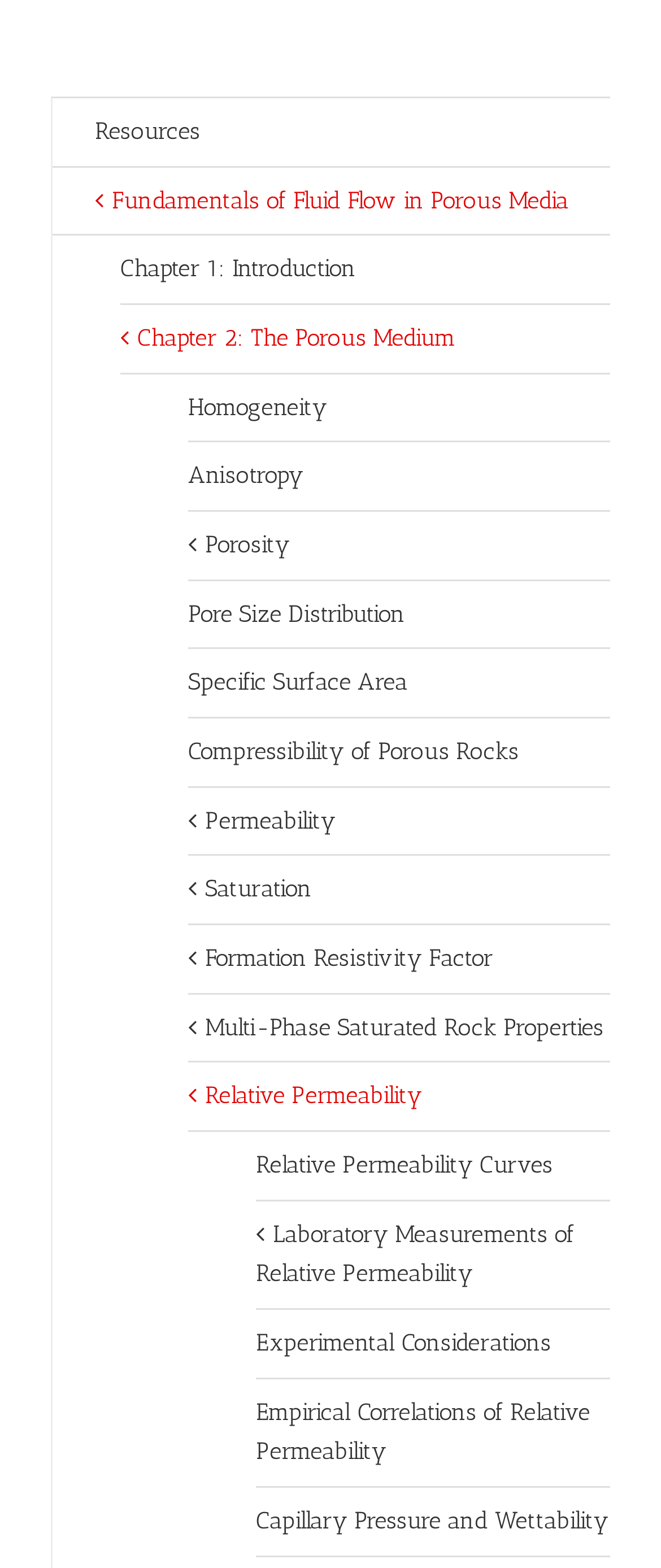What is the general topic of the webpage?
Please provide a single word or phrase as your answer based on the screenshot.

Fluid Flow in Porous Media